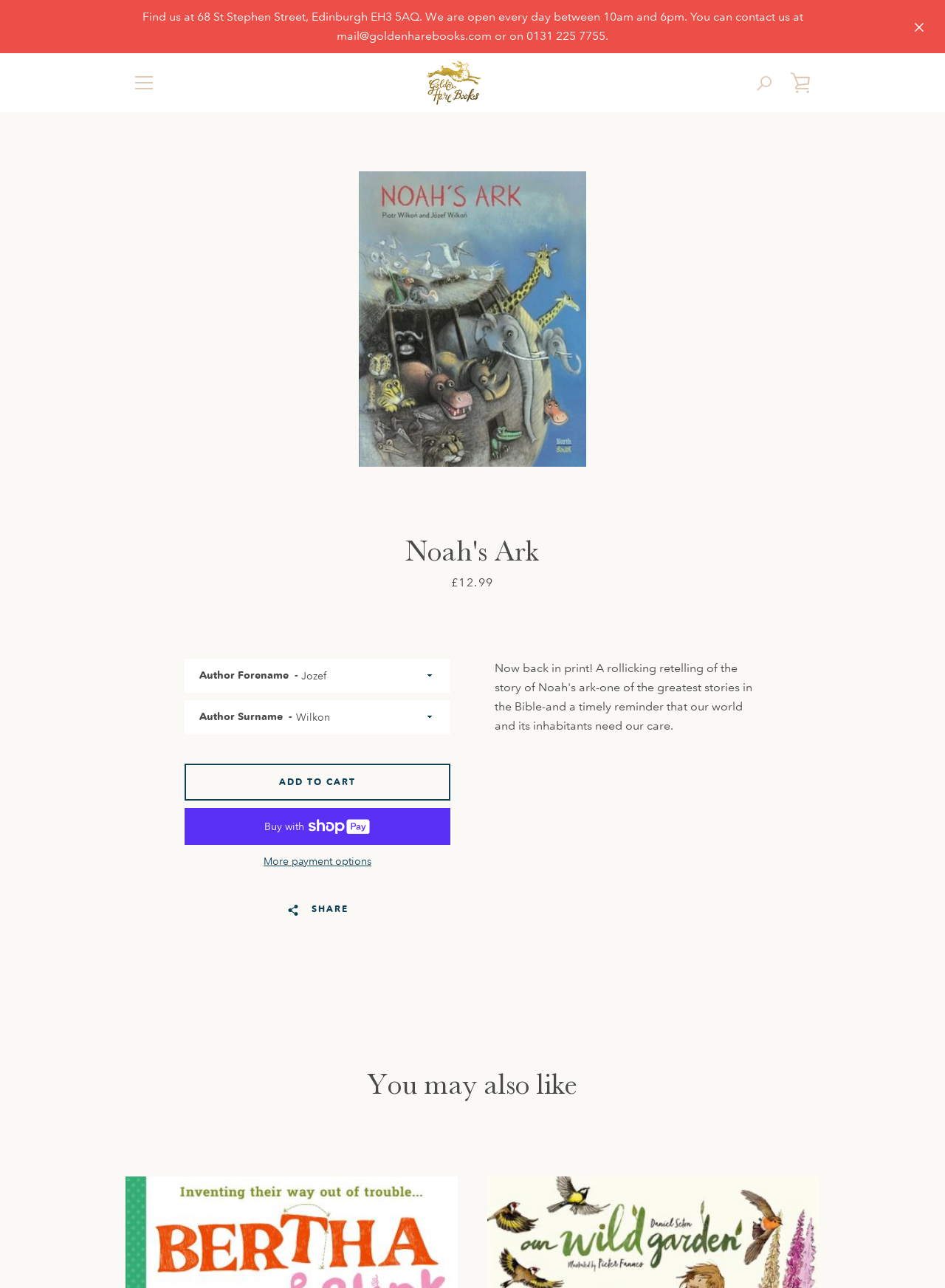Pinpoint the bounding box coordinates of the clickable element to carry out the following instruction: "Add 'Noah's Ark' to cart."

[0.195, 0.593, 0.477, 0.622]